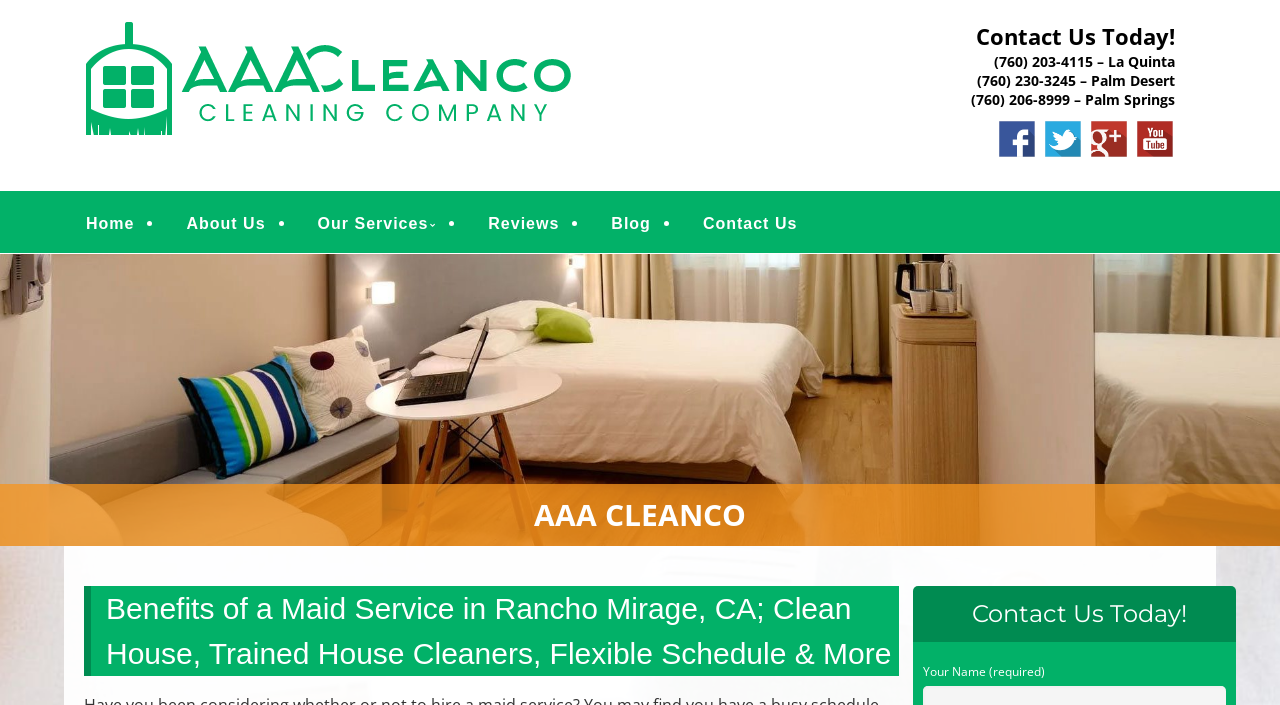Detail the various sections and features of the webpage.

This webpage is about AAA Cleanco, a house cleaning and maid service company based in Rancho Mirage, CA. At the top of the page, there is a large heading with the company's name and services, including house cleaning, maid service, and property maintenance. Below this heading, there is a link to the company's homepage and a brief phrase "Quality Cleaning Services".

On the top-right corner, there is a section with the company's contact information, including phone numbers for different locations (La Quinta, Palm Desert, and Palm Springs) and links to their social media profiles (Facebook, Twitter, and Google+). Each social media link has an accompanying image of the respective platform's logo.

On the left side of the page, there is a menu with links to different sections of the website, including Home, About Us, Our Services, Reviews, Blog, and Contact Us. Each menu item has a bullet point marker.

Below the menu, there is a large image that spans the entire width of the page. The image is likely a background image or a banner for the company.

In the main content area, there is a heading that reads "Benefits of a Maid Service in Rancho Mirage, CA; Clean House, Trained House Cleaners, Flexible Schedule & More". This heading is followed by a section with a contact form, where users can input their name and other information to get in touch with the company.

At the bottom of the page, there is another heading that reads "Contact Us Today!" and a section with input fields for users to provide their name and other information.